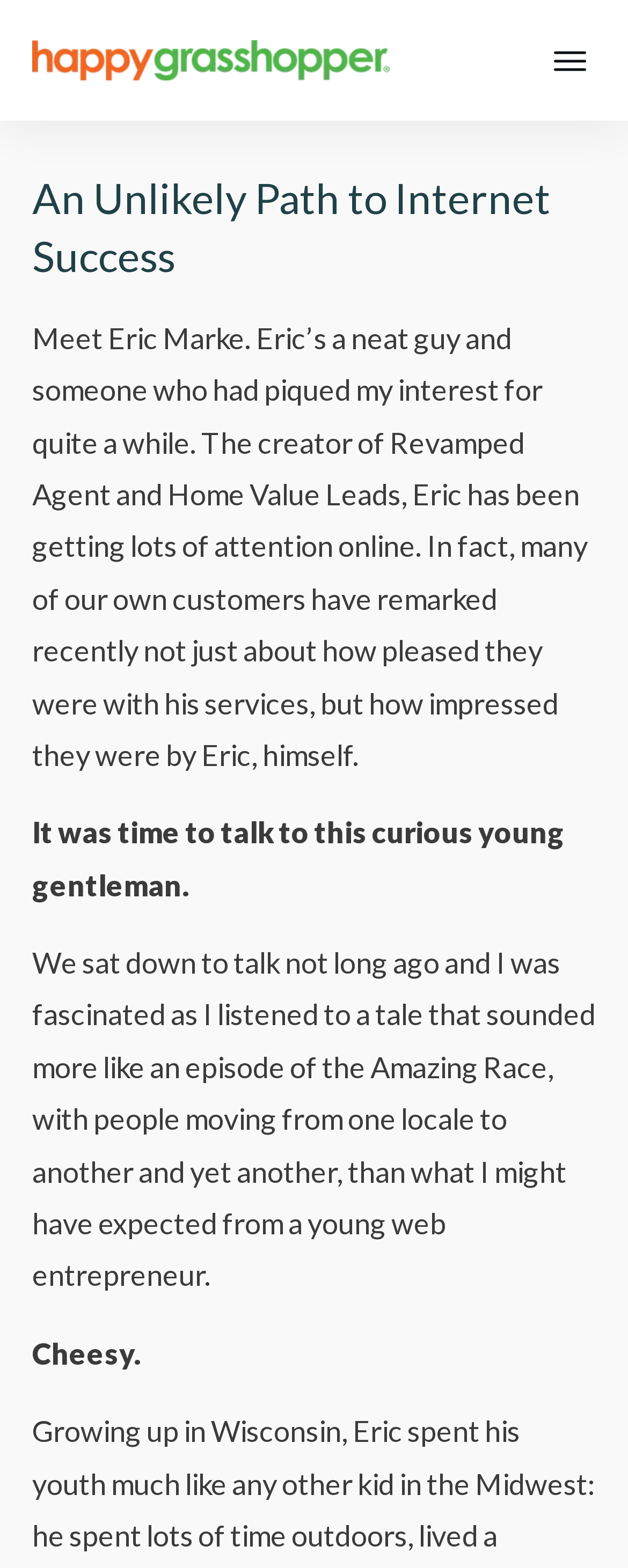What is Revamped Agent?
We need a detailed and exhaustive answer to the question. Please elaborate.

The webpage mentions Revamped Agent as one of Eric Marke's creations, but does not provide further information about what it is or what it does.